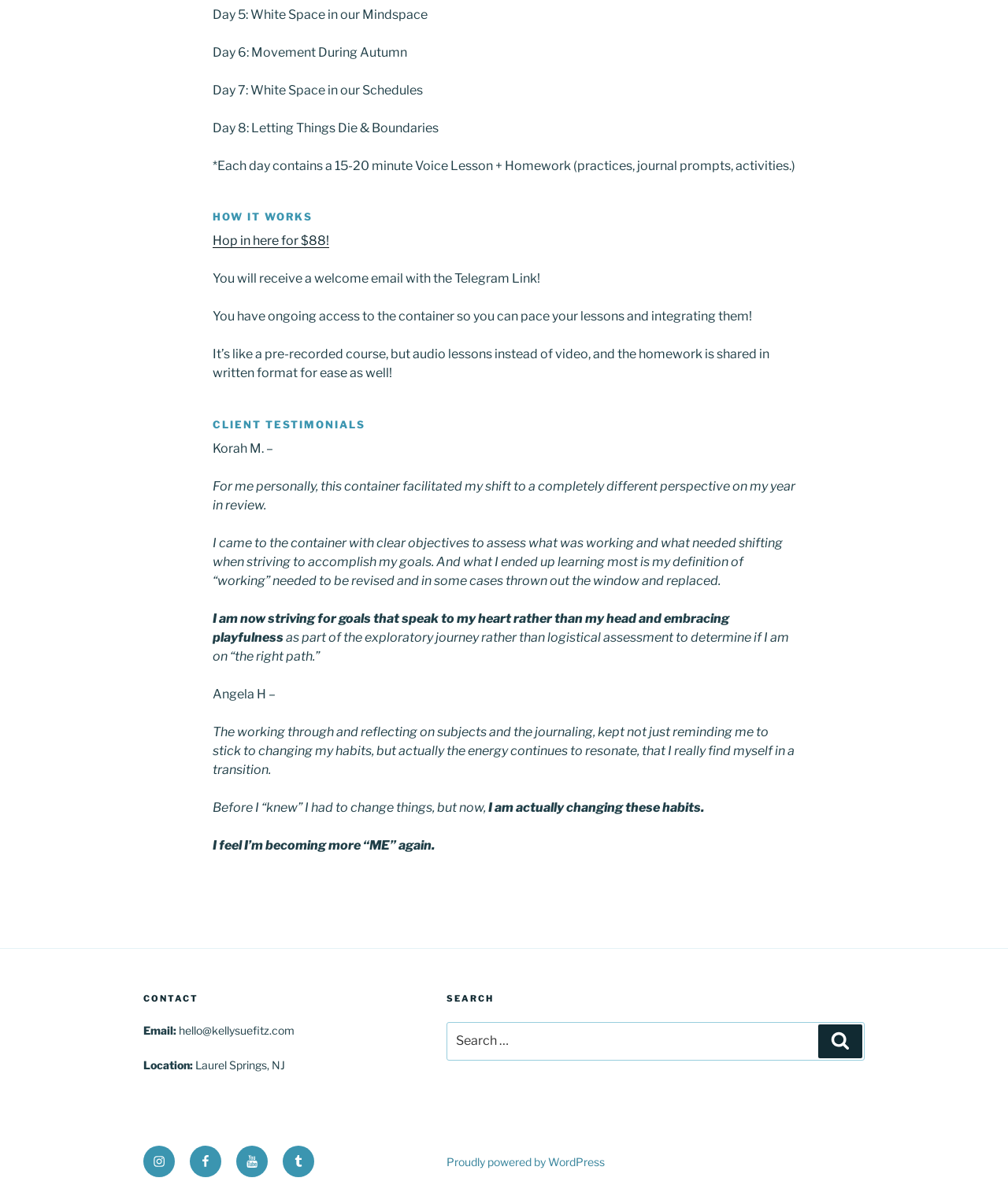Locate the bounding box coordinates of the element you need to click to accomplish the task described by this instruction: "Read client testimonials".

[0.211, 0.367, 0.271, 0.38]